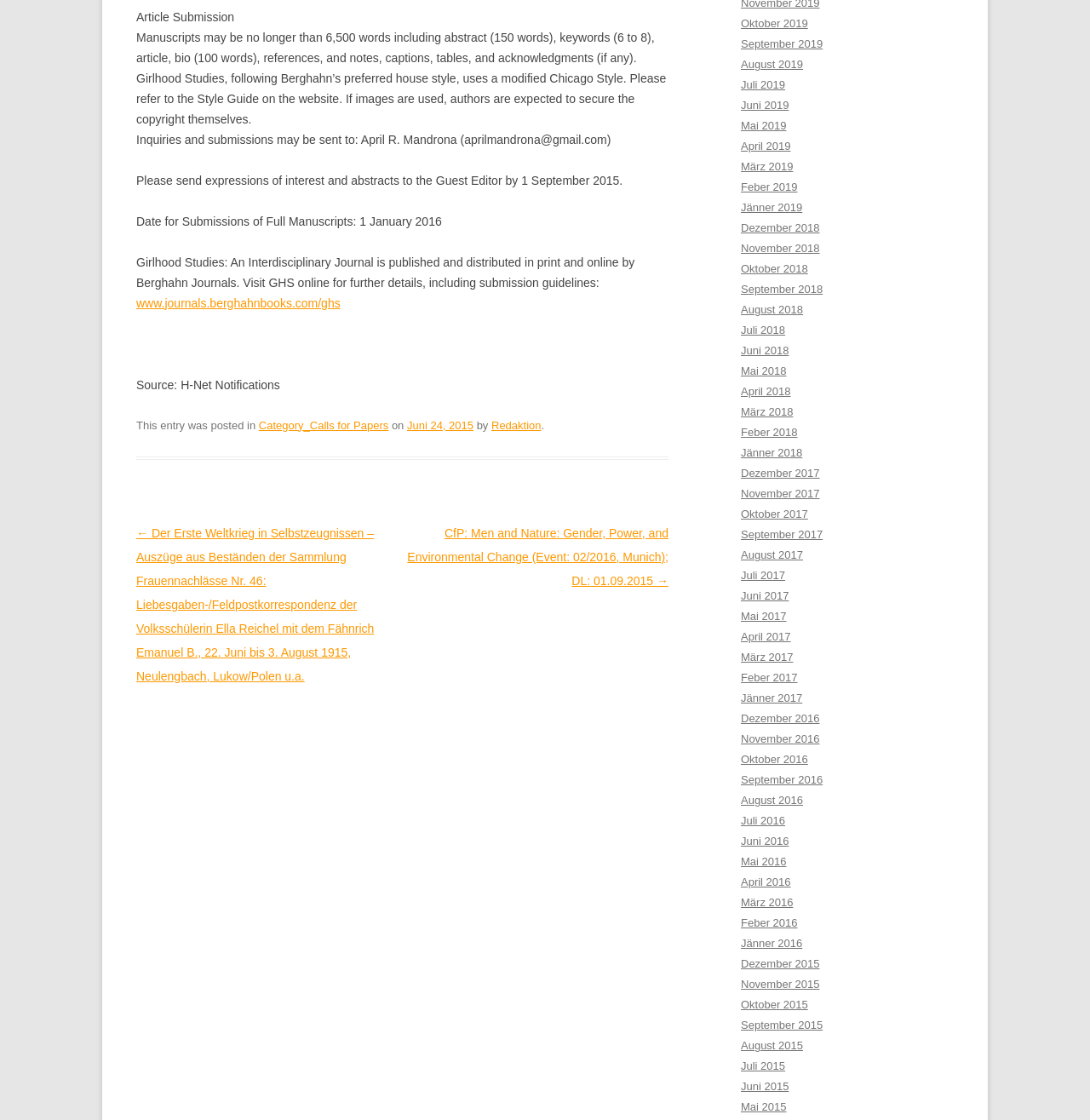Refer to the element description Feber 2017 and identify the corresponding bounding box in the screenshot. Format the coordinates as (top-left x, top-left y, bottom-right x, bottom-right y) with values in the range of 0 to 1.

[0.68, 0.599, 0.732, 0.611]